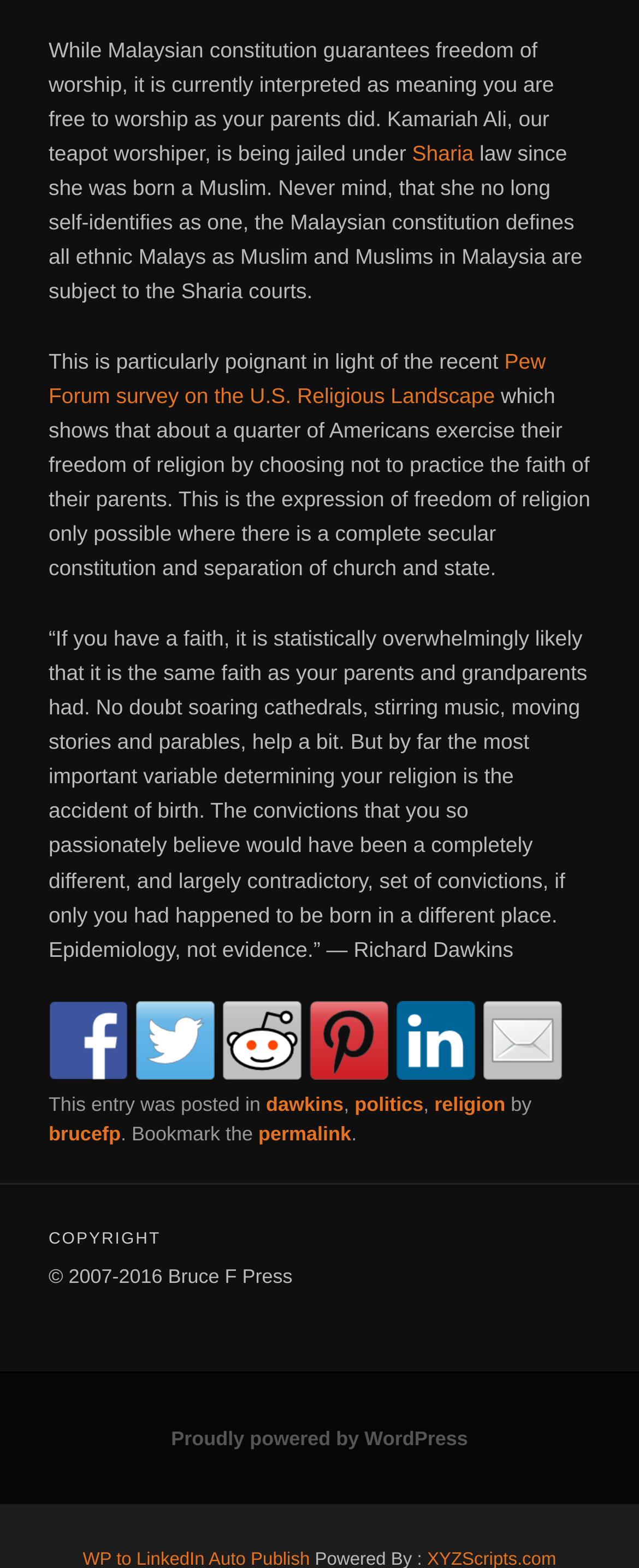Determine the bounding box coordinates of the clickable element necessary to fulfill the instruction: "View the permalink". Provide the coordinates as four float numbers within the 0 to 1 range, i.e., [left, top, right, bottom].

[0.404, 0.716, 0.55, 0.731]